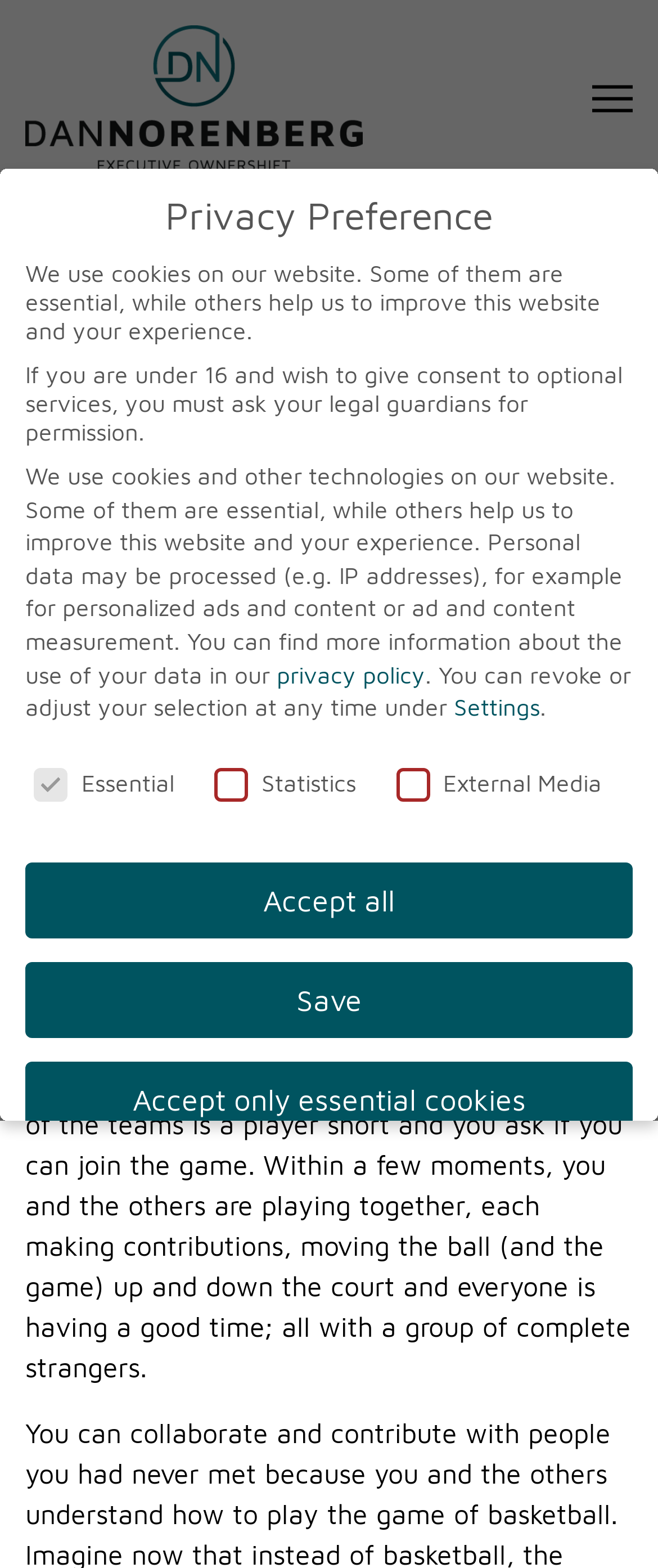Using the description "parent_node: External Media name="cookieGroup[]" value="external-media"", predict the bounding box of the relevant HTML element.

[0.914, 0.49, 0.948, 0.504]